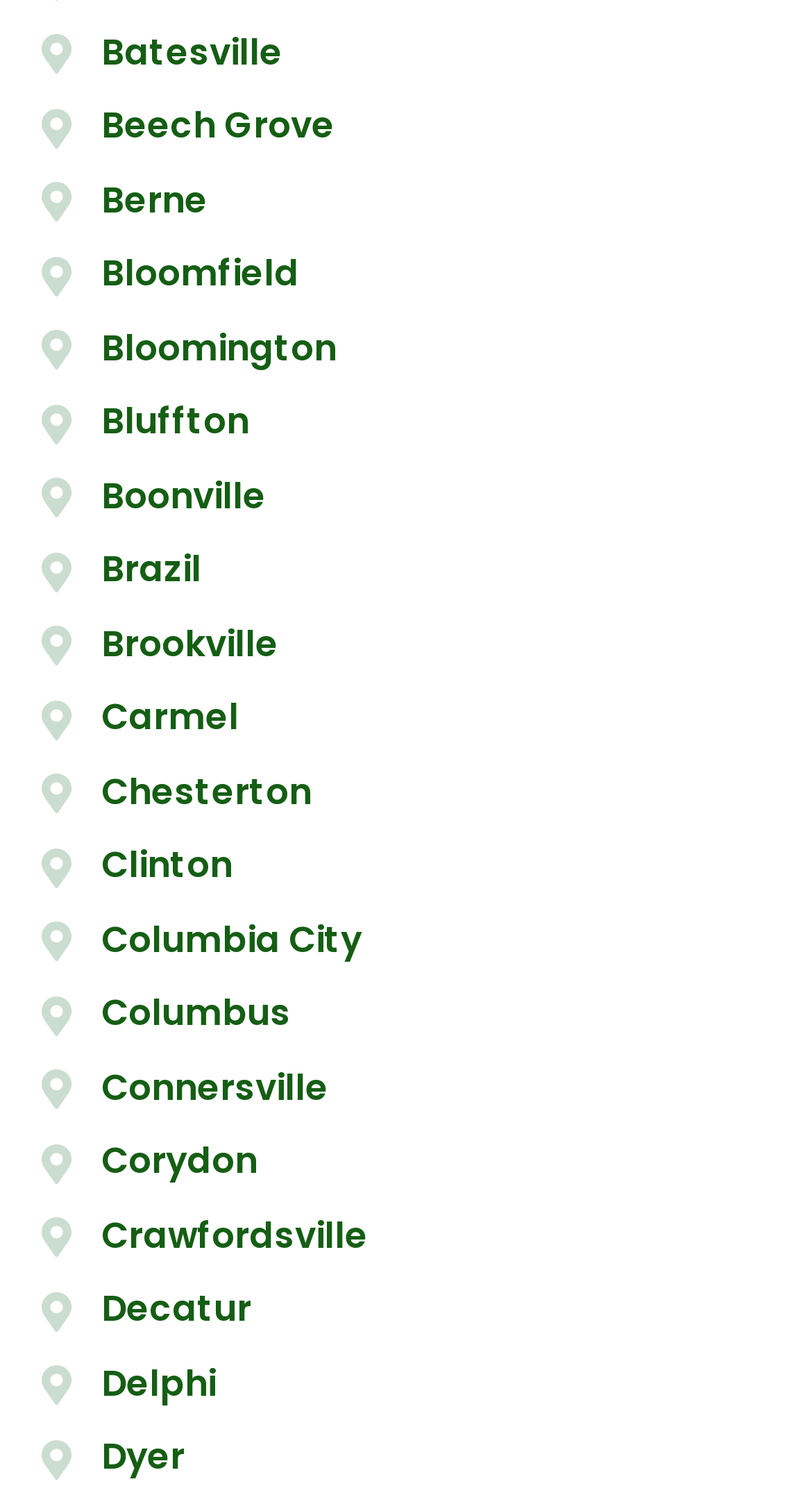Provide a short, one-word or phrase answer to the question below:
How many cities are listed on this webpage?

43